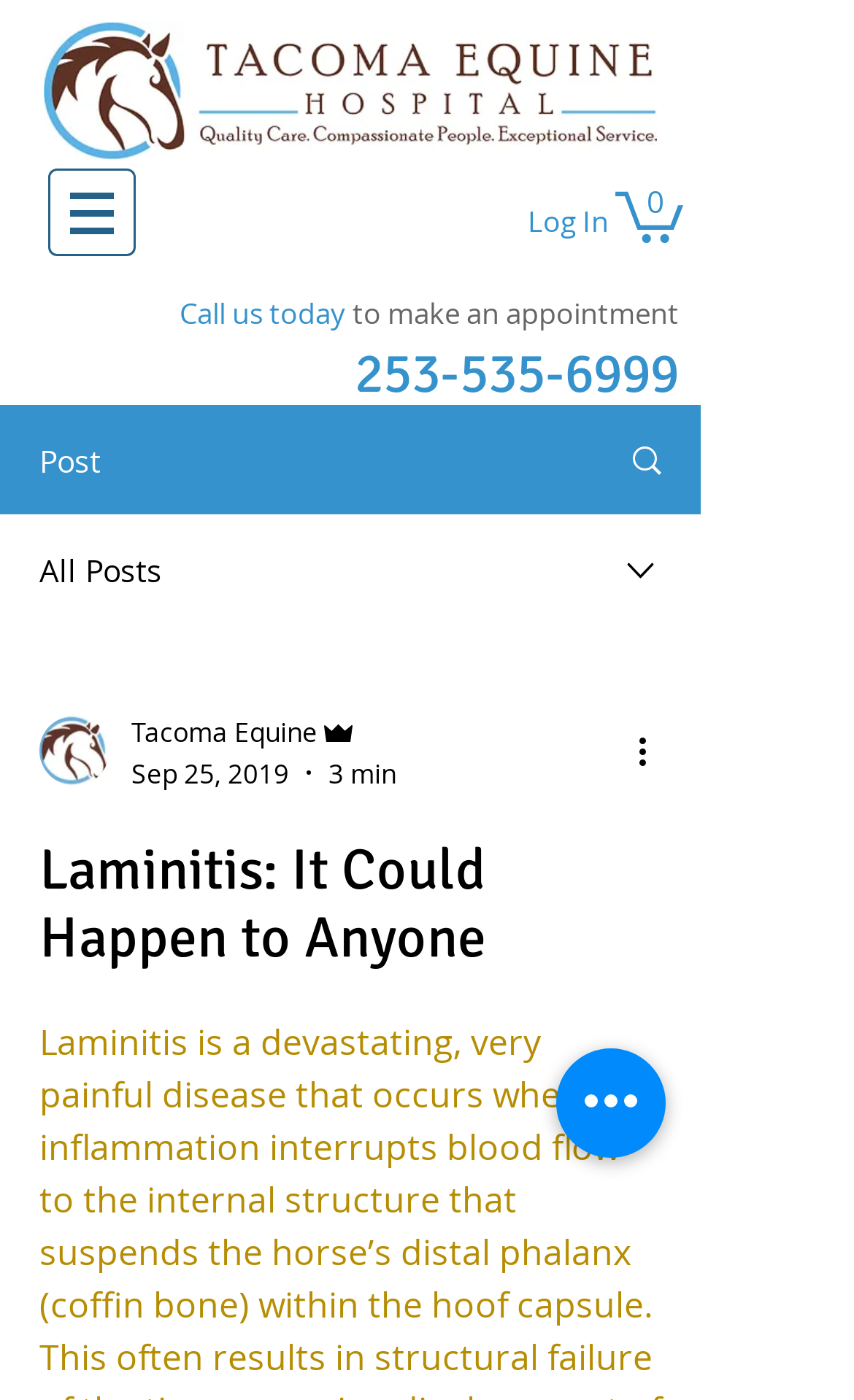Using a single word or phrase, answer the following question: 
What is the purpose of the 'Quick actions' button?

Unknown